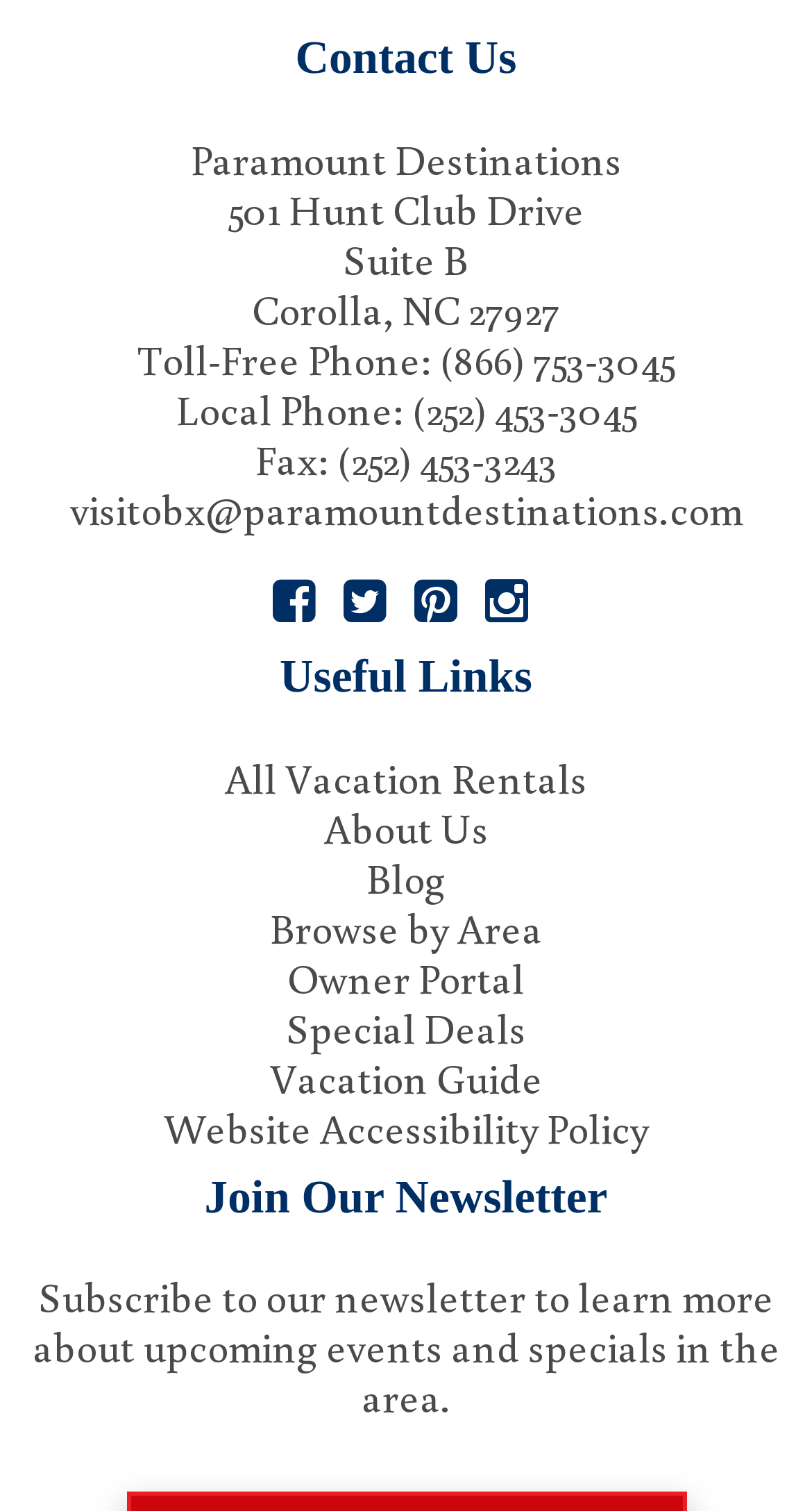Please give a succinct answer using a single word or phrase:
How many social media links are there?

4